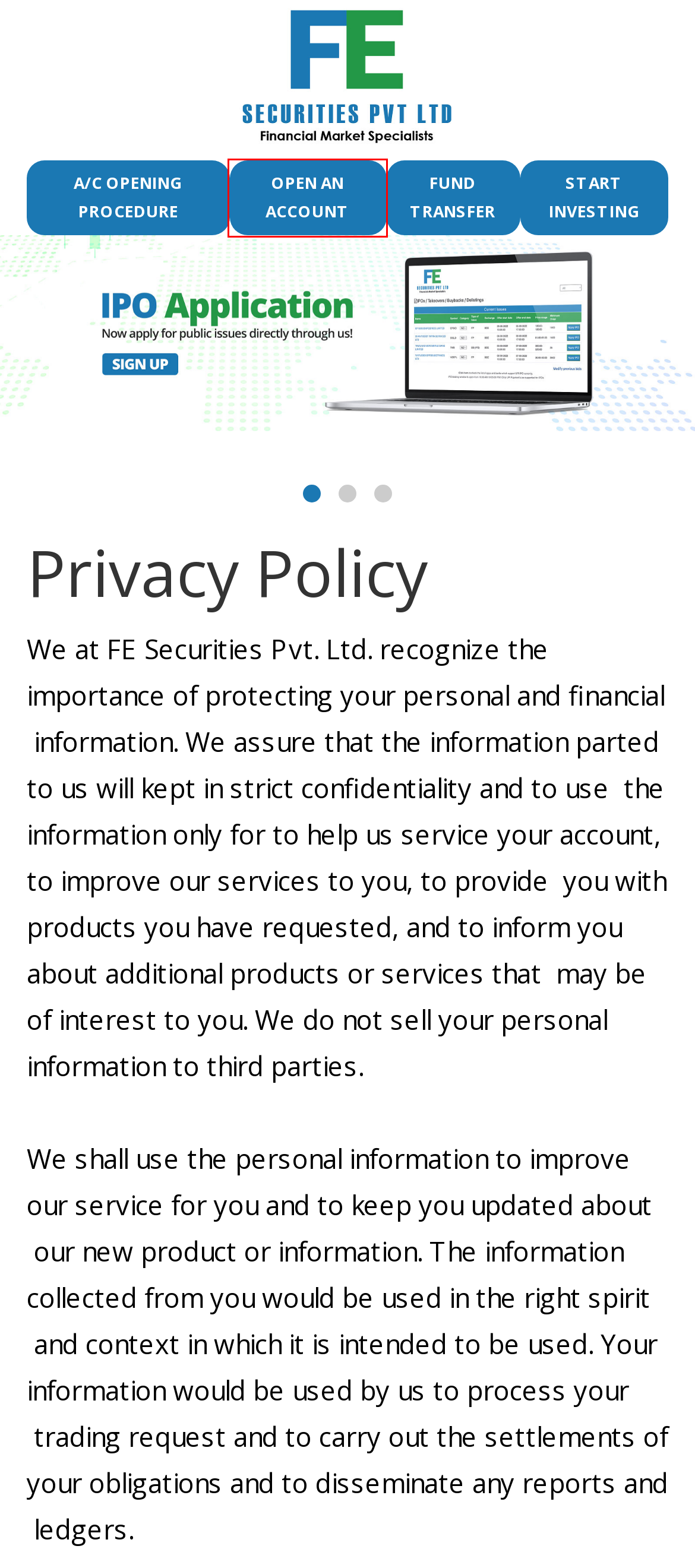Examine the screenshot of the webpage, which has a red bounding box around a UI element. Select the webpage description that best fits the new webpage after the element inside the red bounding box is clicked. Here are the choices:
A. About us – Financial Service
B. Start Investing – Financial Service
C. Shilpi NetbackOffice
D. Paynetz
E. Financial Service – Financial Service
F. Procedure for account opening – Financial Service
G. fesecurities
H. Signup

H